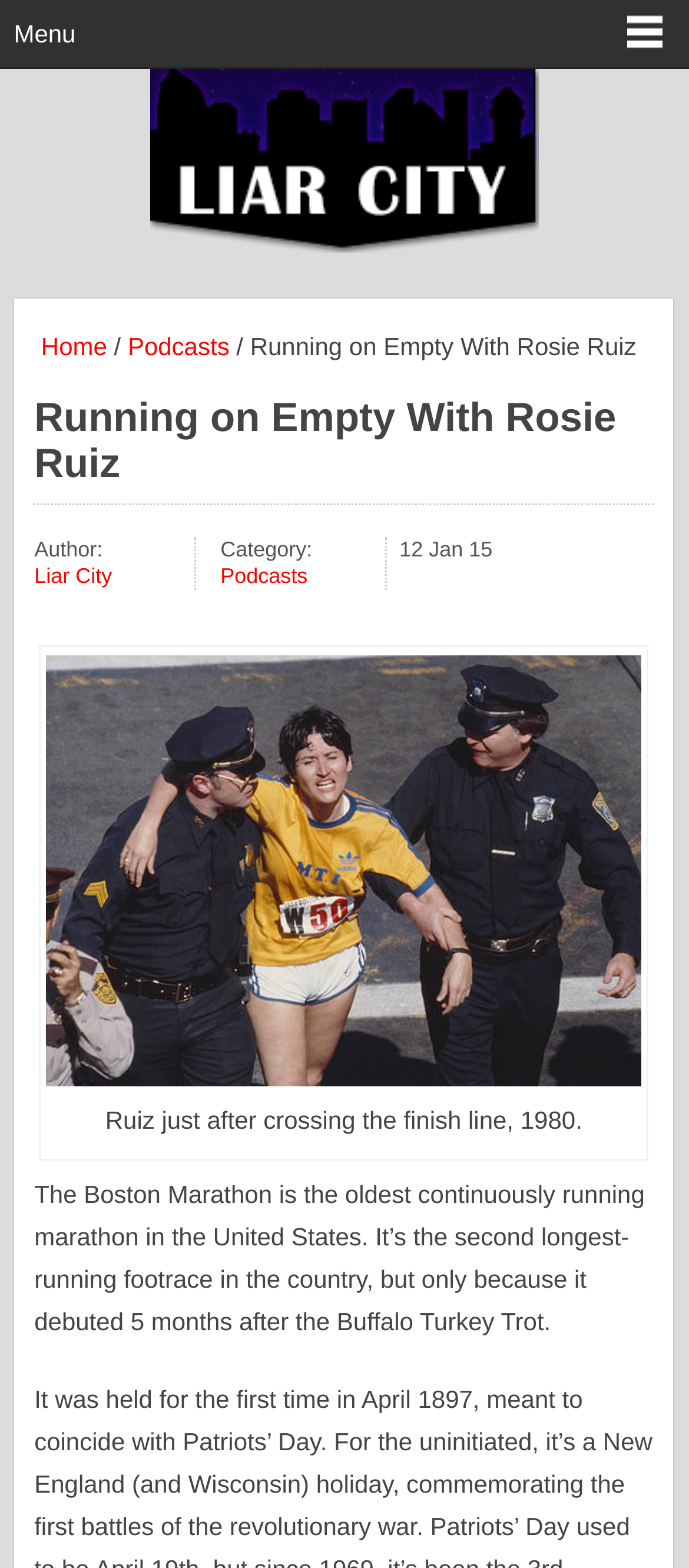Given the element description: "Liar City", predict the bounding box coordinates of this UI element. The coordinates must be four float numbers between 0 and 1, given as [left, top, right, bottom].

[0.05, 0.359, 0.163, 0.376]